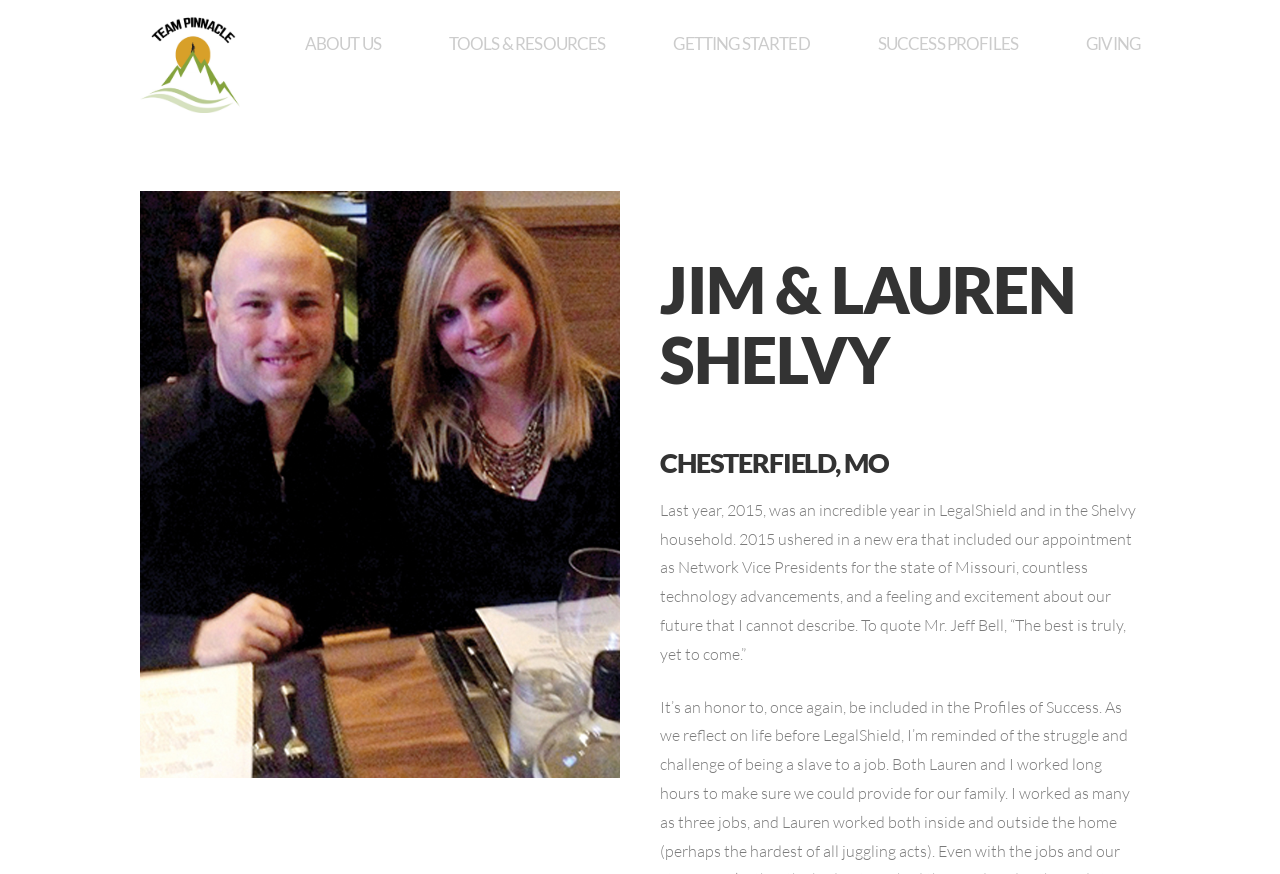Determine the bounding box coordinates for the UI element matching this description: "Giving".

[0.822, 0.0, 0.891, 0.103]